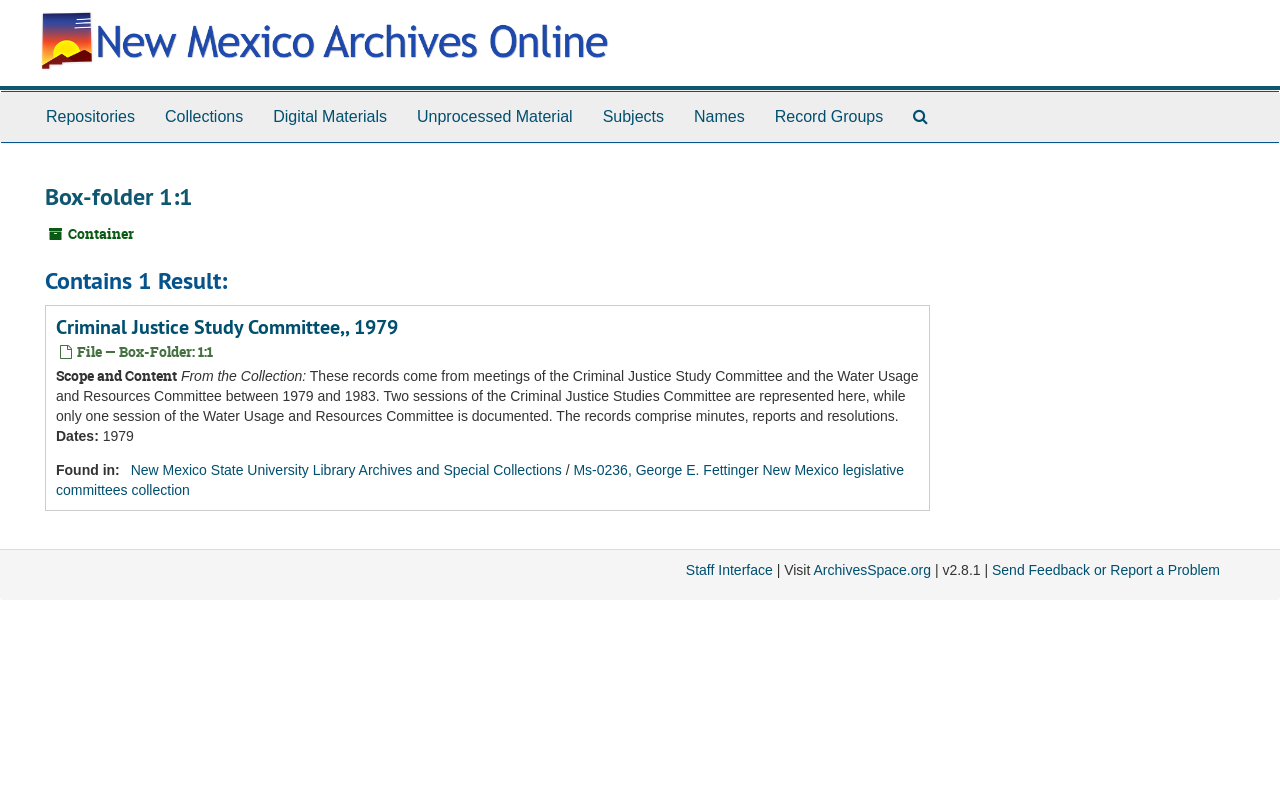Please find the bounding box for the UI element described by: "Digital Materials".

[0.202, 0.115, 0.314, 0.178]